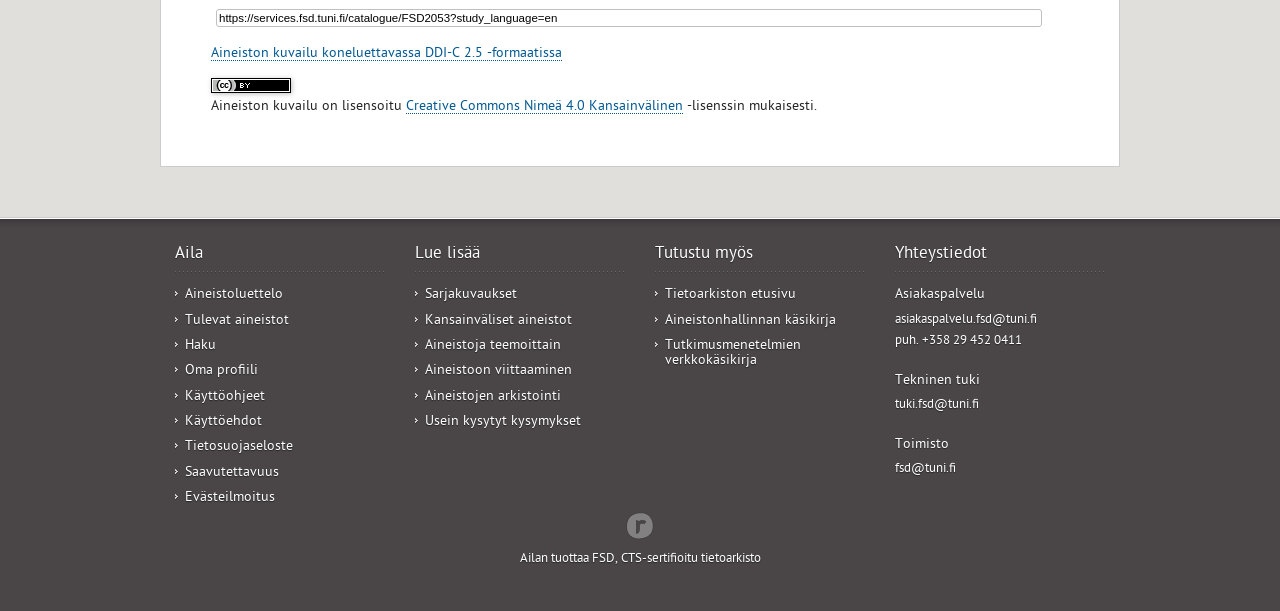Could you specify the bounding box coordinates for the clickable section to complete the following instruction: "Search for aineistot"?

[0.145, 0.553, 0.169, 0.581]